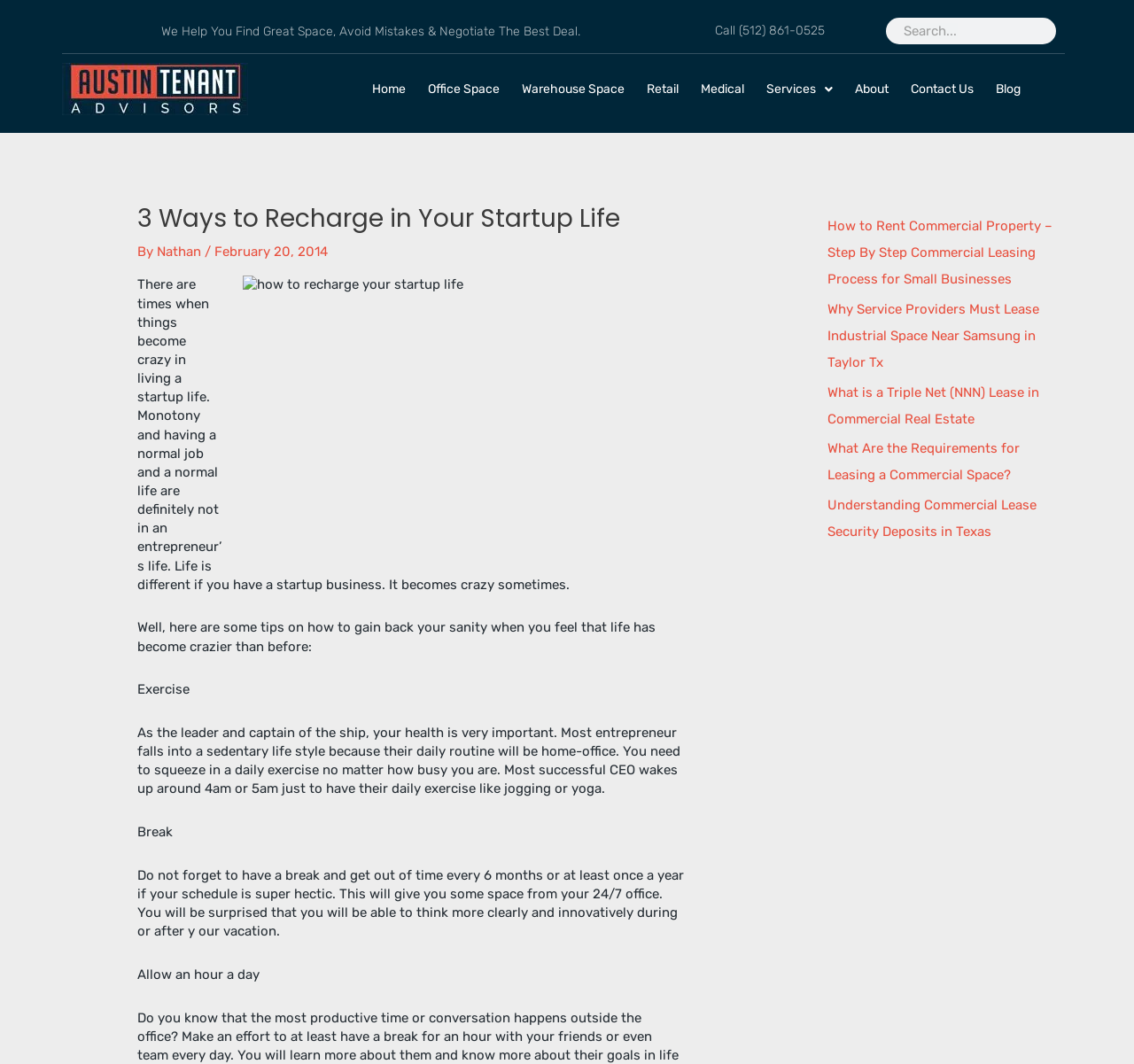Please identify the bounding box coordinates of the clickable element to fulfill the following instruction: "Learn about office space". The coordinates should be four float numbers between 0 and 1, i.e., [left, top, right, bottom].

[0.374, 0.073, 0.445, 0.095]